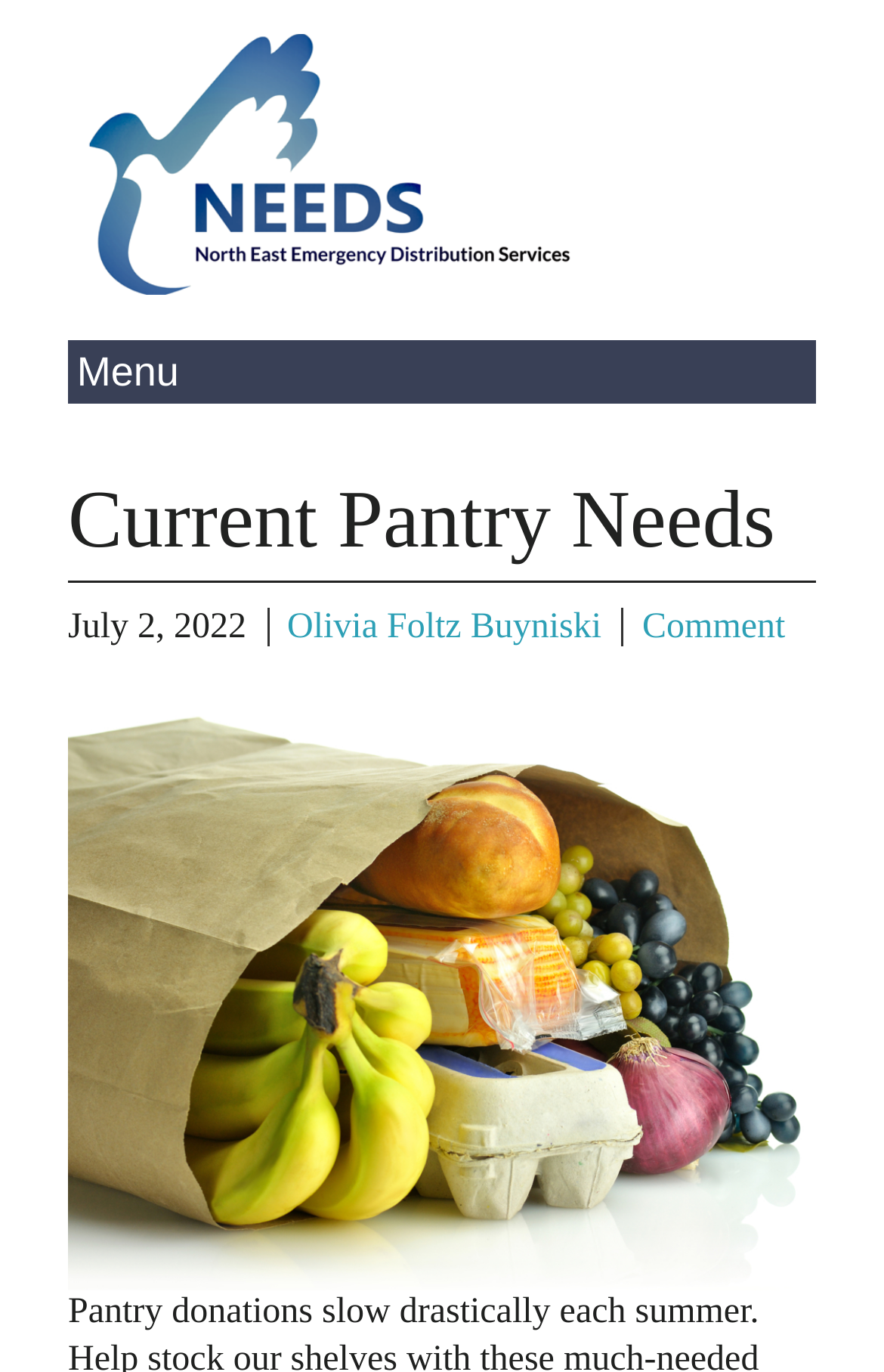Determine the bounding box coordinates for the UI element matching this description: "Olivia Foltz Buyniski".

[0.325, 0.443, 0.68, 0.471]